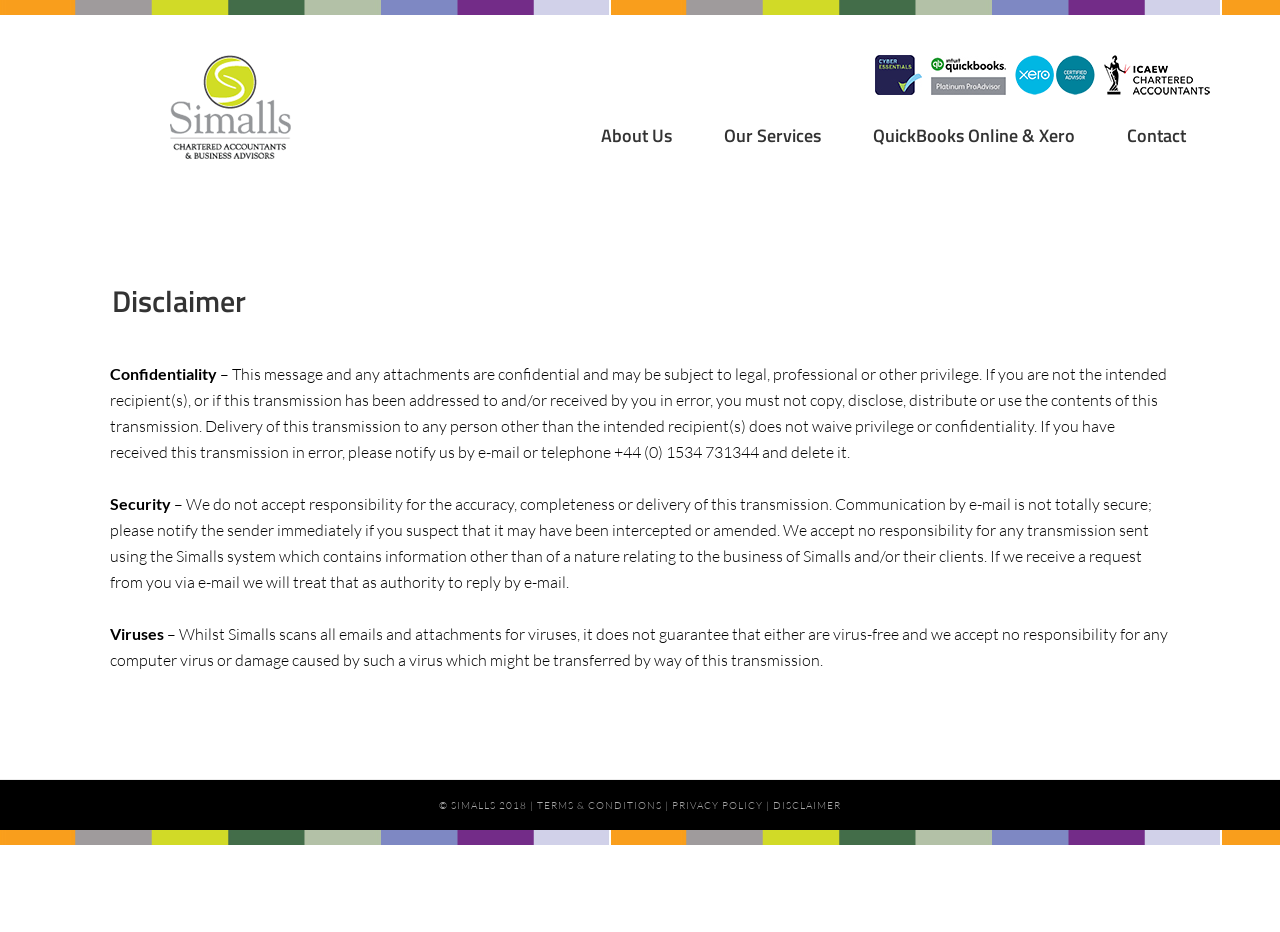Pinpoint the bounding box coordinates of the element to be clicked to execute the instruction: "Go to About Us page".

[0.451, 0.109, 0.544, 0.181]